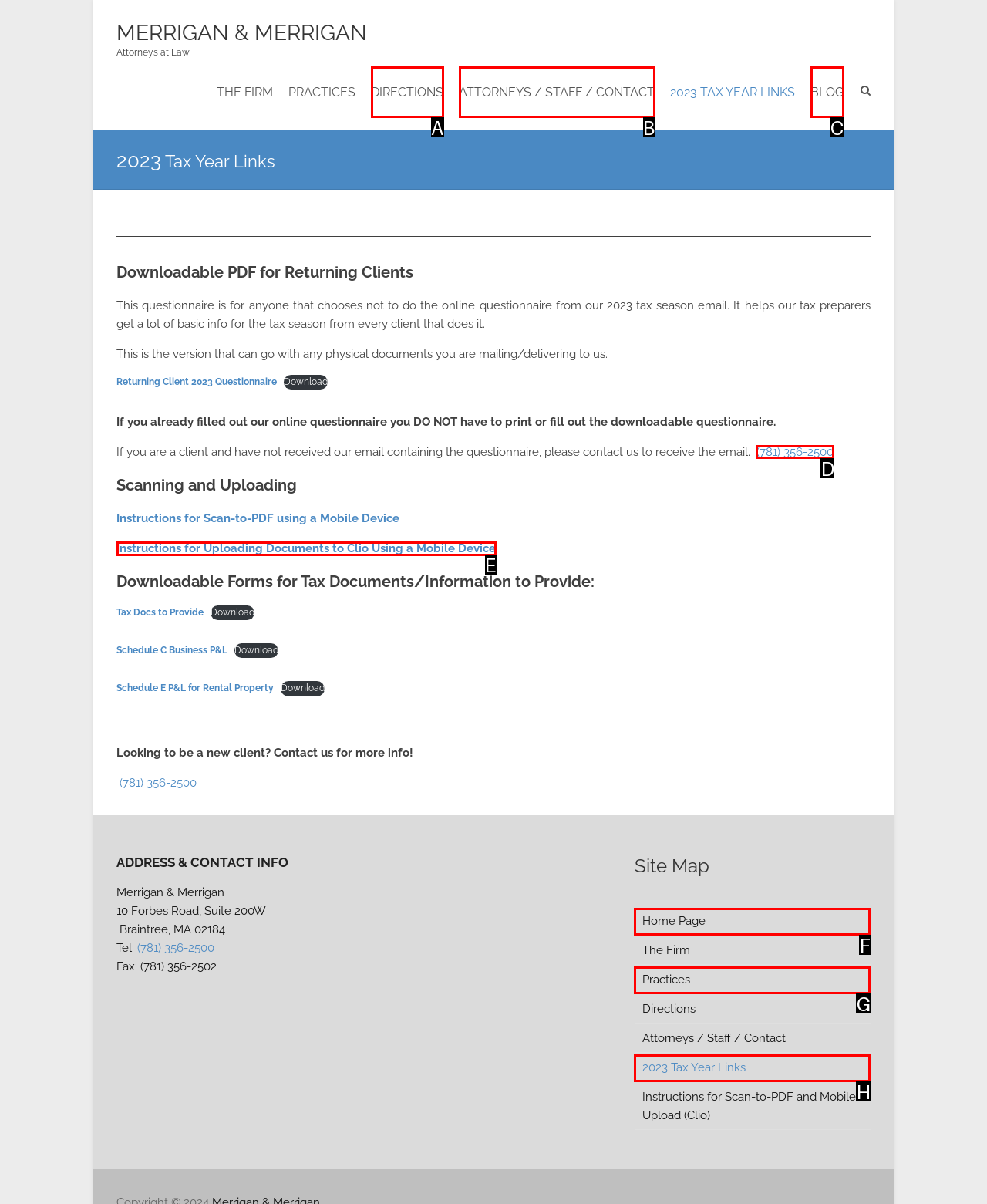Which HTML element should be clicked to complete the following task: Call the phone number?
Answer with the letter corresponding to the correct choice.

D